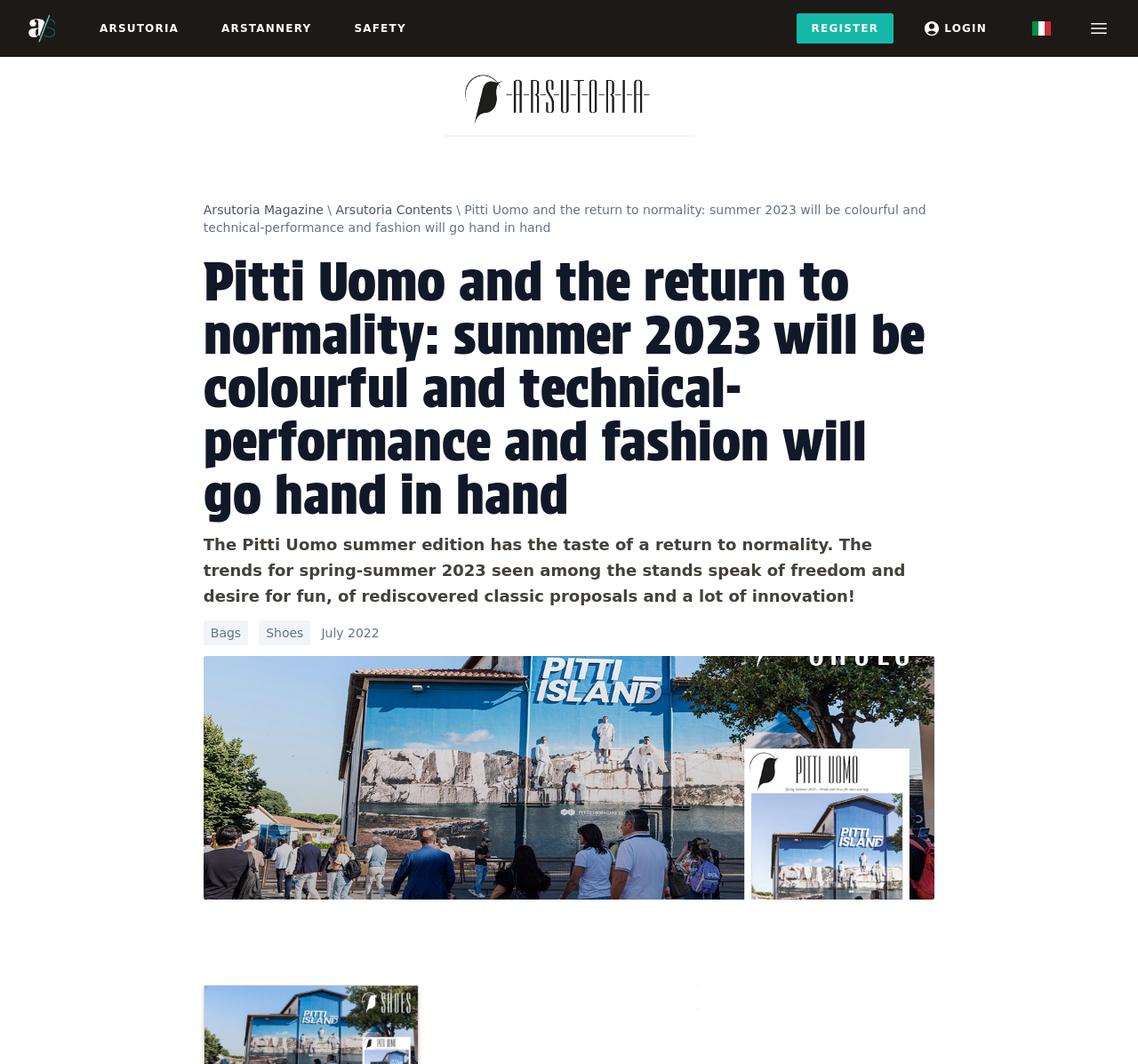Please find and report the bounding box coordinates of the element to click in order to perform the following action: "Register on the website". The coordinates should be expressed as four float numbers between 0 and 1, in the format [left, top, right, bottom].

[0.7, 0.013, 0.785, 0.041]